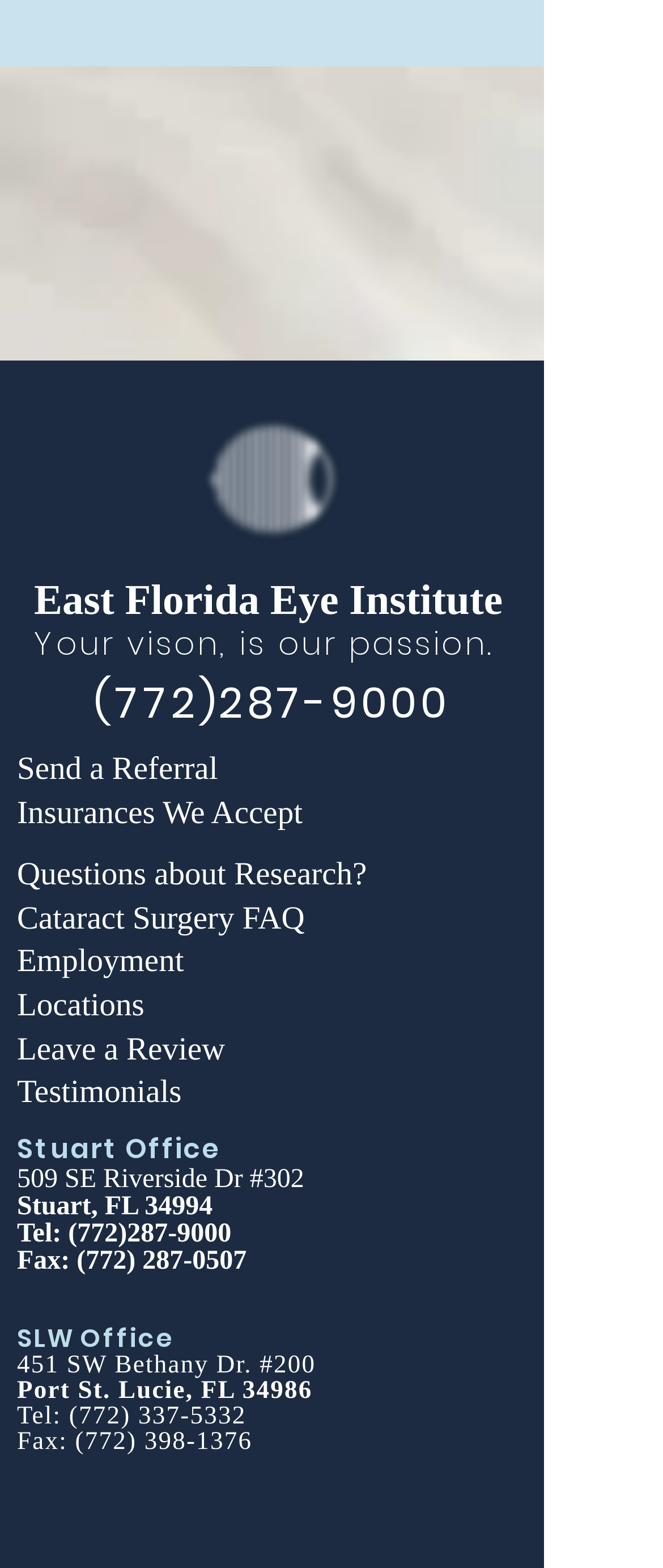Can you identify the bounding box coordinates of the clickable region needed to carry out this instruction: 'Send a referral'? The coordinates should be four float numbers within the range of 0 to 1, stated as [left, top, right, bottom].

[0.026, 0.48, 0.329, 0.505]